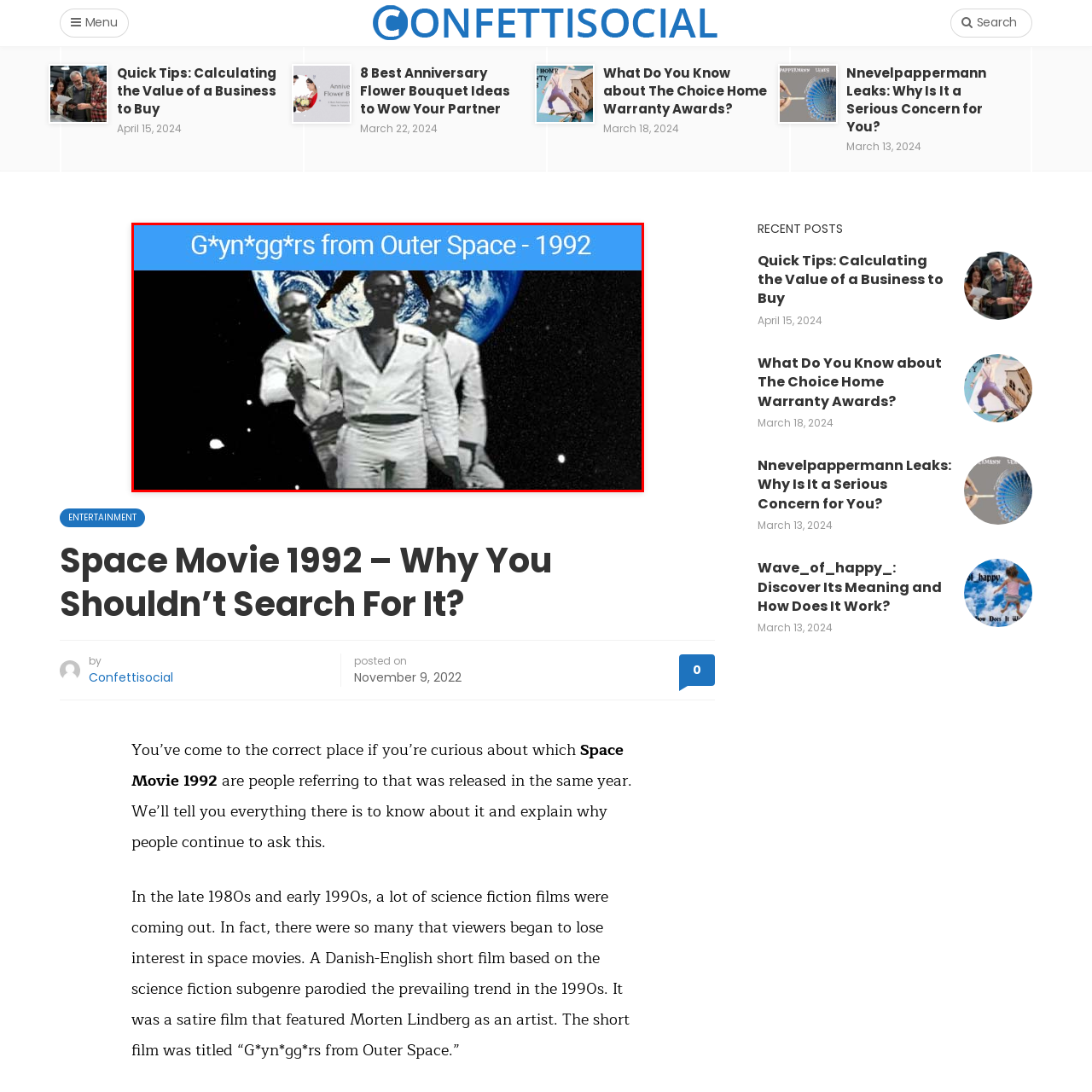What is the color of the space suits worn by the characters?
Pay attention to the image surrounded by the red bounding box and respond to the question with a detailed answer.

The color of the space suits worn by the characters can be determined by reading the caption, which describes the characters as wearing 'distinctive white space suits'.